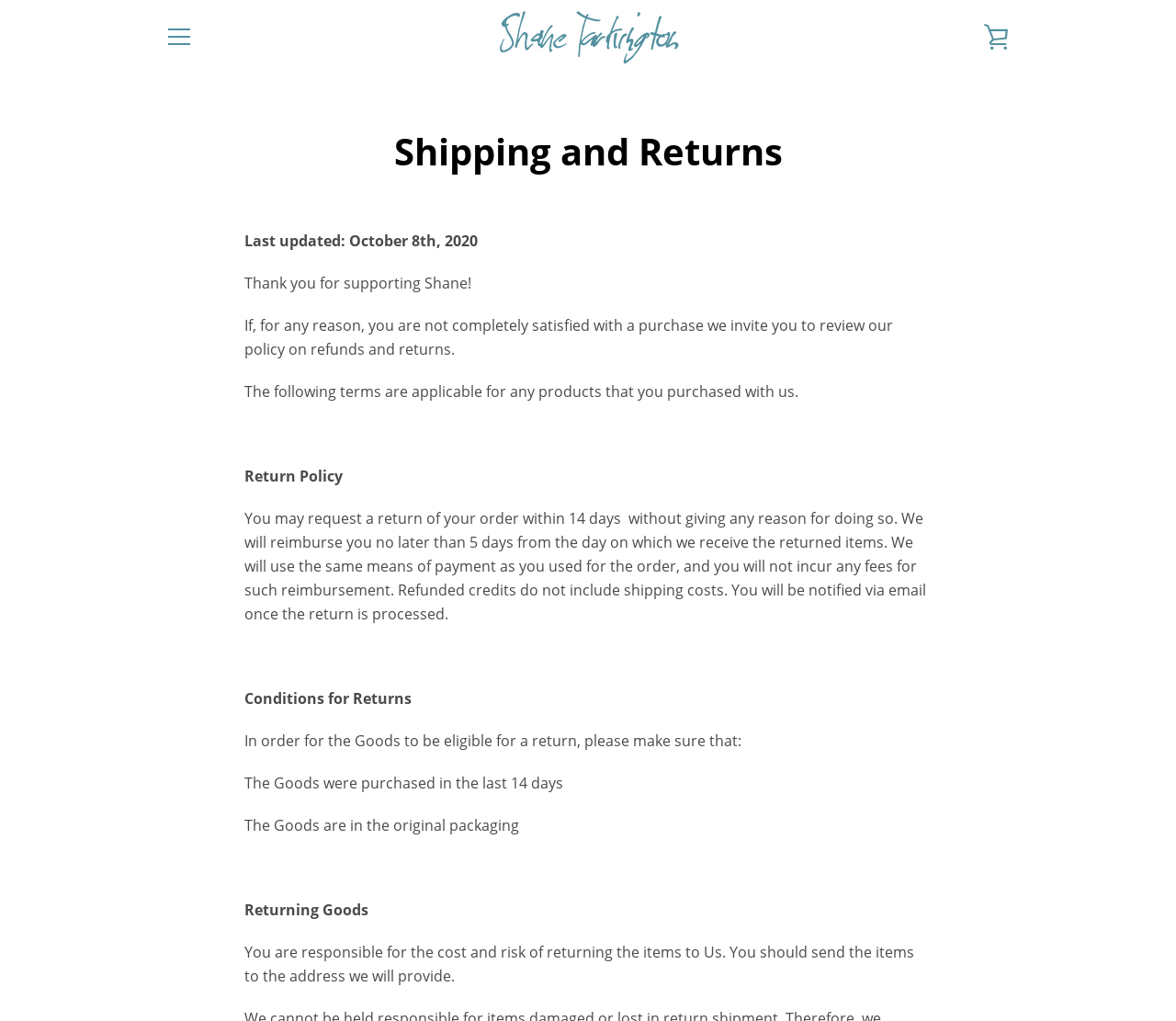Please locate the bounding box coordinates of the region I need to click to follow this instruction: "Click the 'MENU' button".

[0.133, 0.014, 0.172, 0.059]